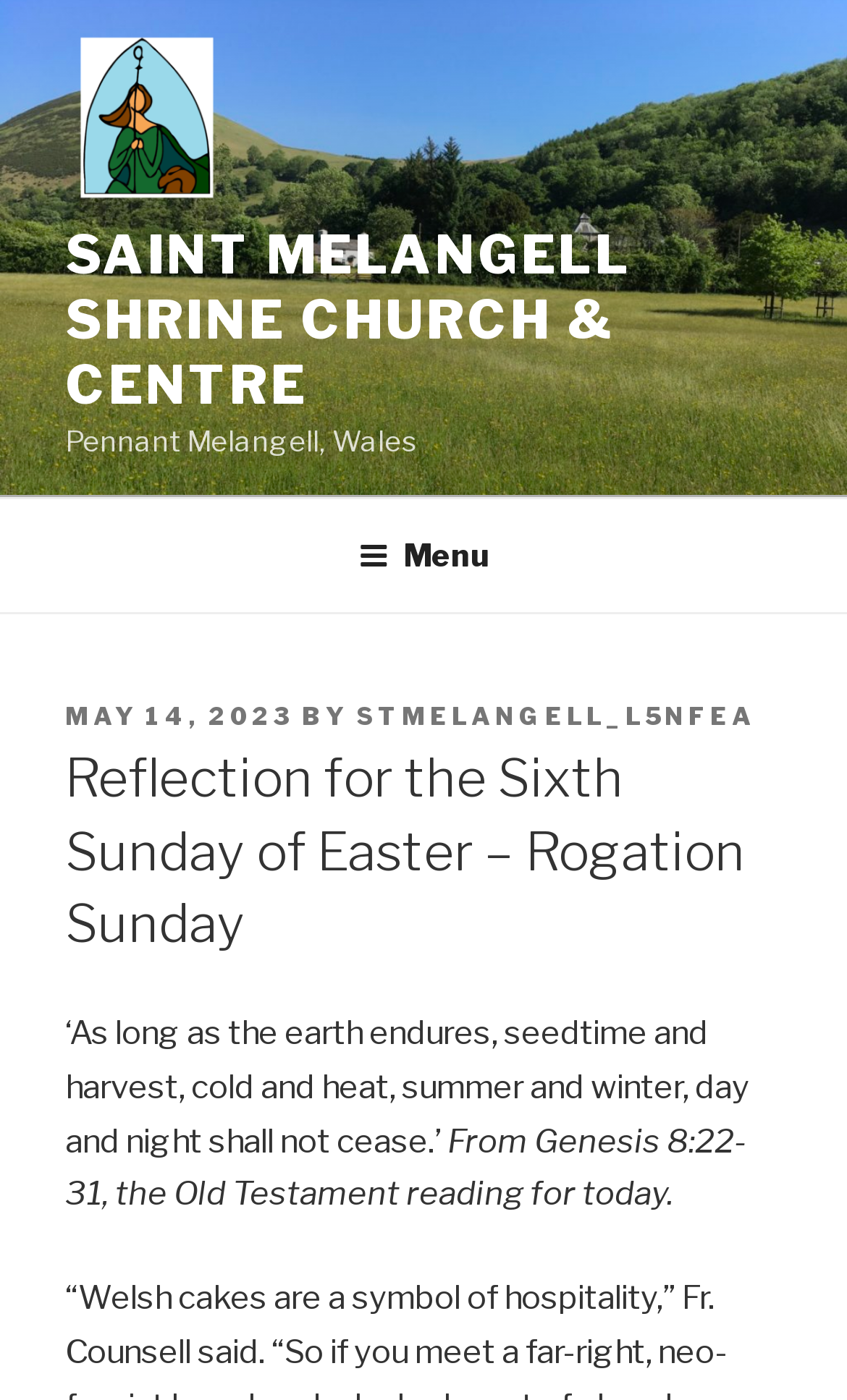Please extract the primary headline from the webpage.

Reflection for the Sixth Sunday of Easter – Rogation Sunday